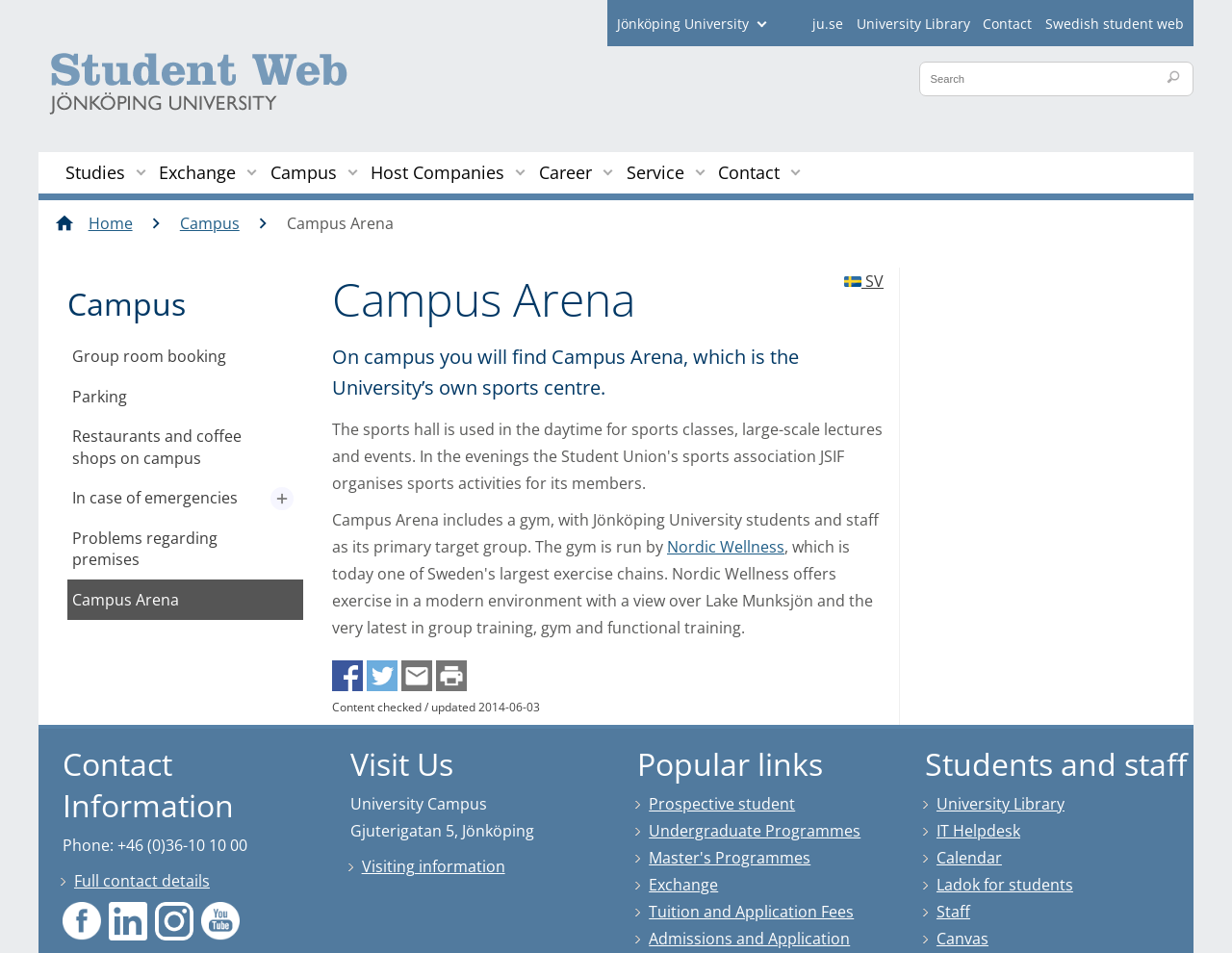What is the address of the university campus?
Please give a well-detailed answer to the question.

I found the answer by looking at the 'Visit Us' section of the webpage, where it lists the address as 'Gjuterigatan 5, Jönköping'.